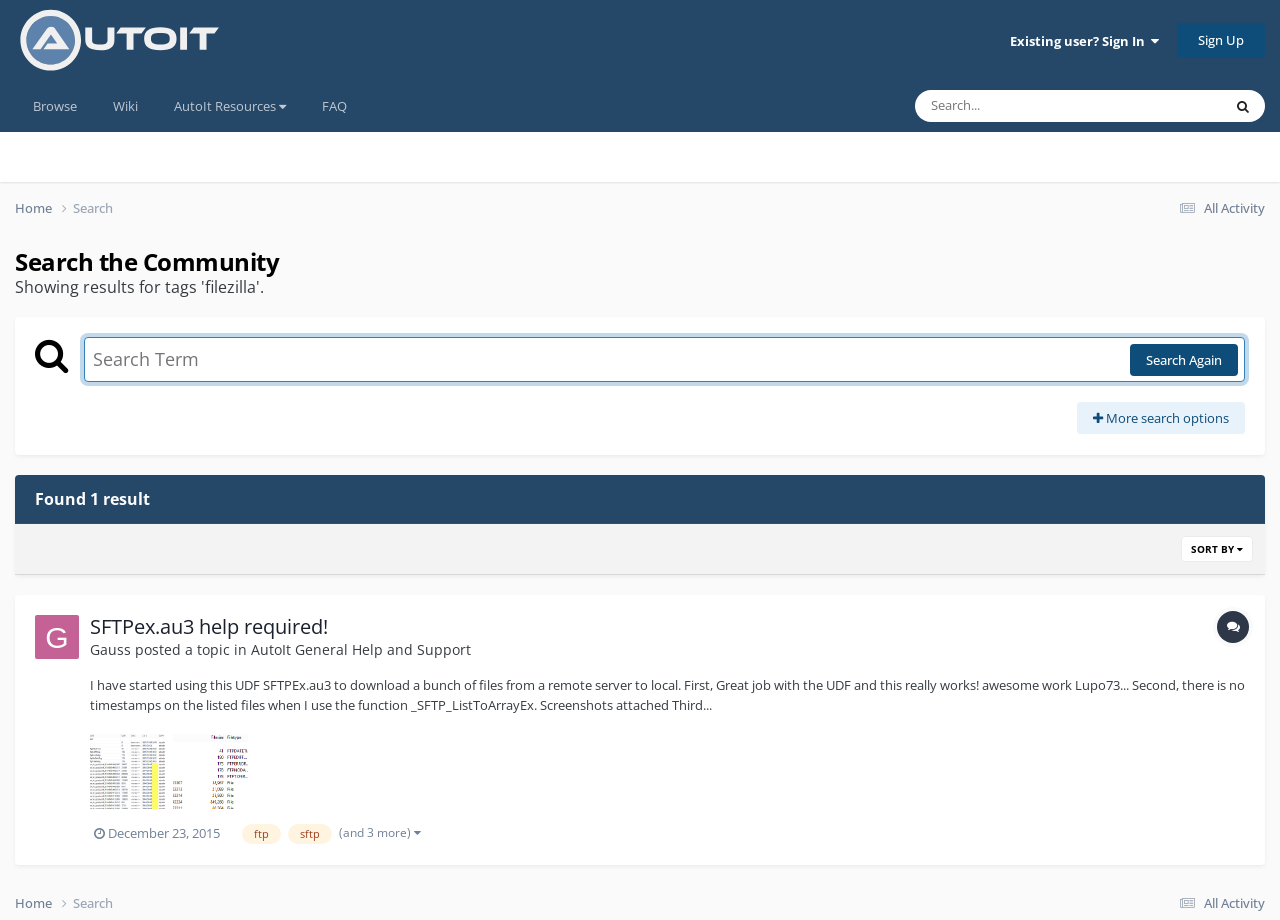Please identify the bounding box coordinates of the clickable element to fulfill the following instruction: "Search again". The coordinates should be four float numbers between 0 and 1, i.e., [left, top, right, bottom].

[0.883, 0.373, 0.967, 0.408]